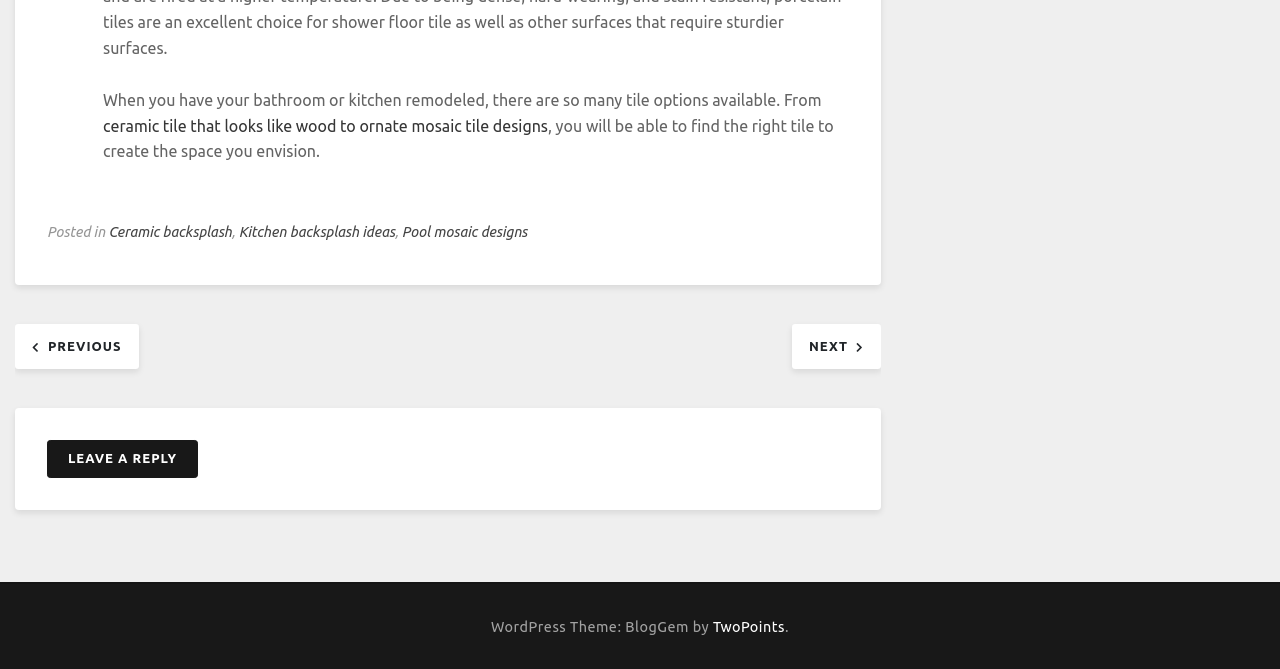Please specify the coordinates of the bounding box for the element that should be clicked to carry out this instruction: "Explore the Academics section". The coordinates must be four float numbers between 0 and 1, formatted as [left, top, right, bottom].

None